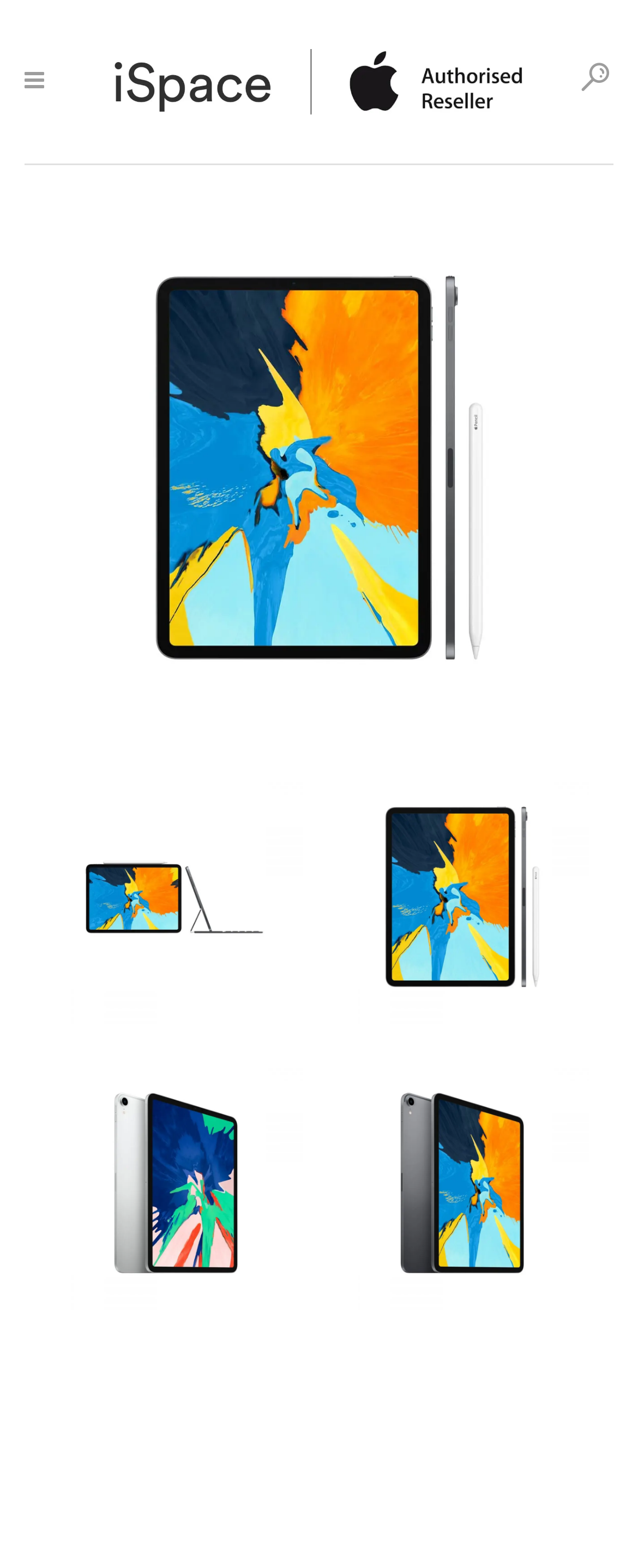Please answer the following question using a single word or phrase: 
How many navigation links are there?

5